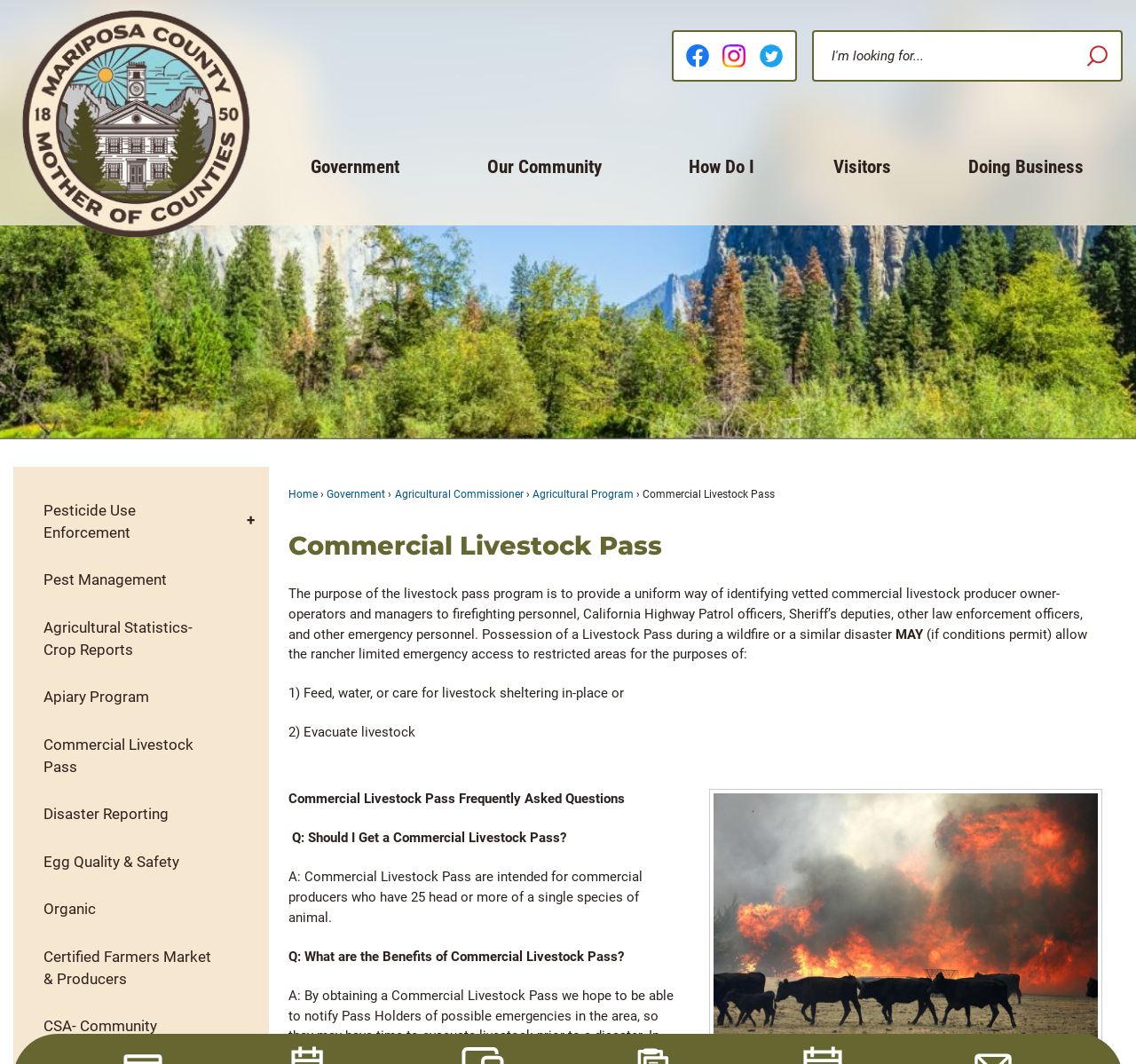Identify and provide the bounding box for the element described by: "Pesticide Use Enforcement".

[0.012, 0.457, 0.236, 0.523]